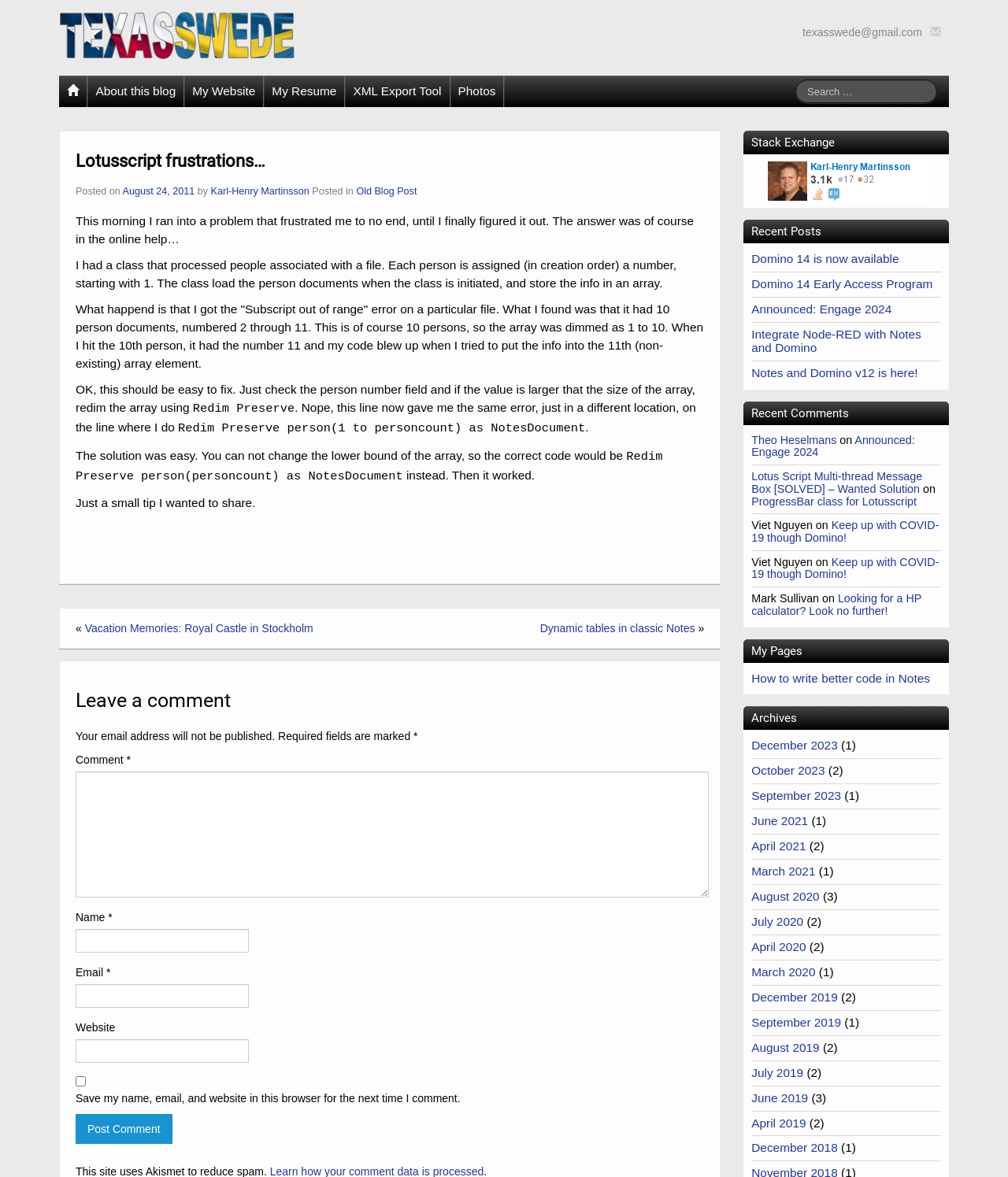What is the author of the blog post?
Provide a comprehensive and detailed answer to the question.

The author of the blog post can be found by looking at the 'Posted by' section, which mentions 'Karl-Henry Martinsson' as the author.